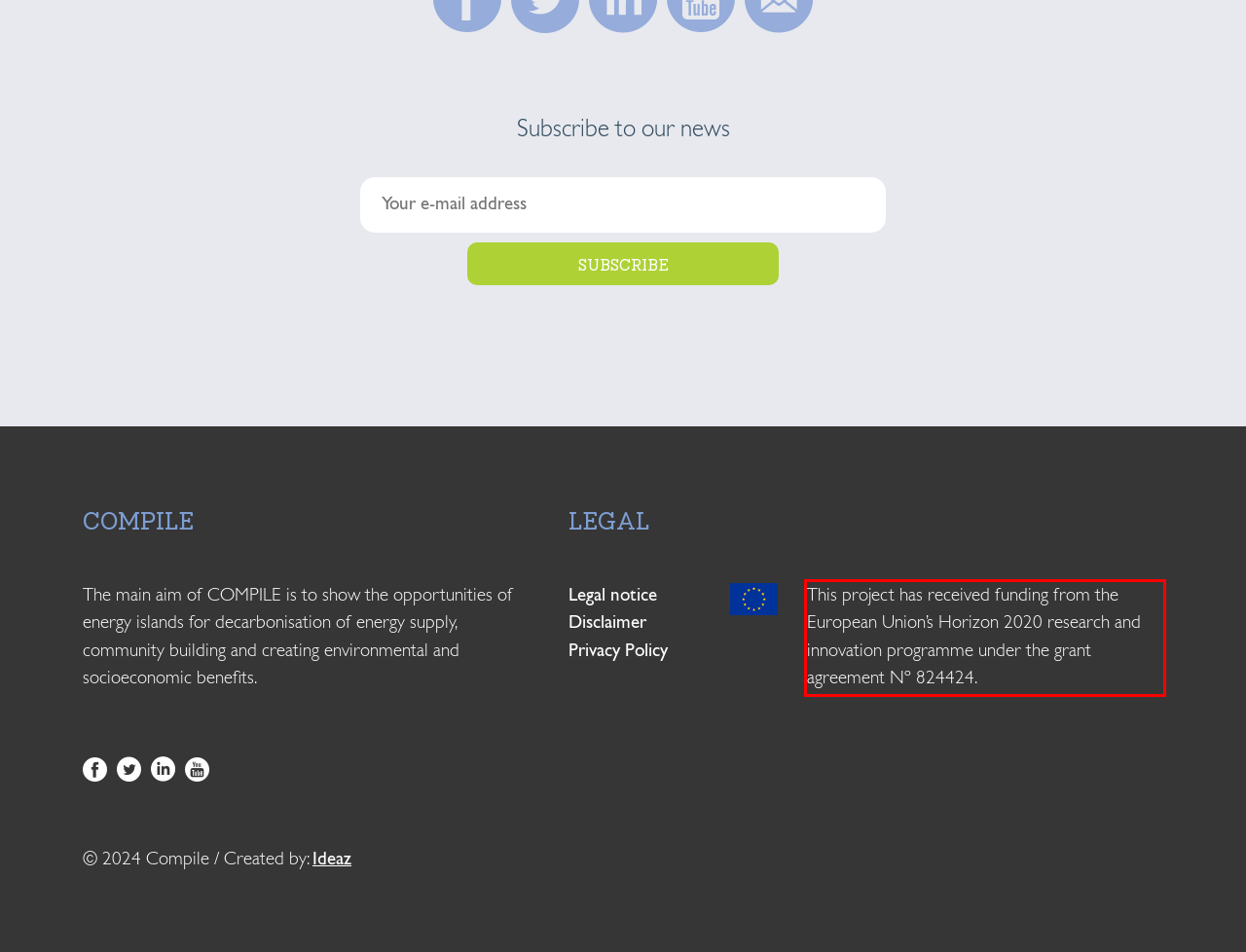Identify and transcribe the text content enclosed by the red bounding box in the given screenshot.

This project has received funding from the European Union’s Horizon 2020 research and innovation programme under the grant agreement Nº 824424.